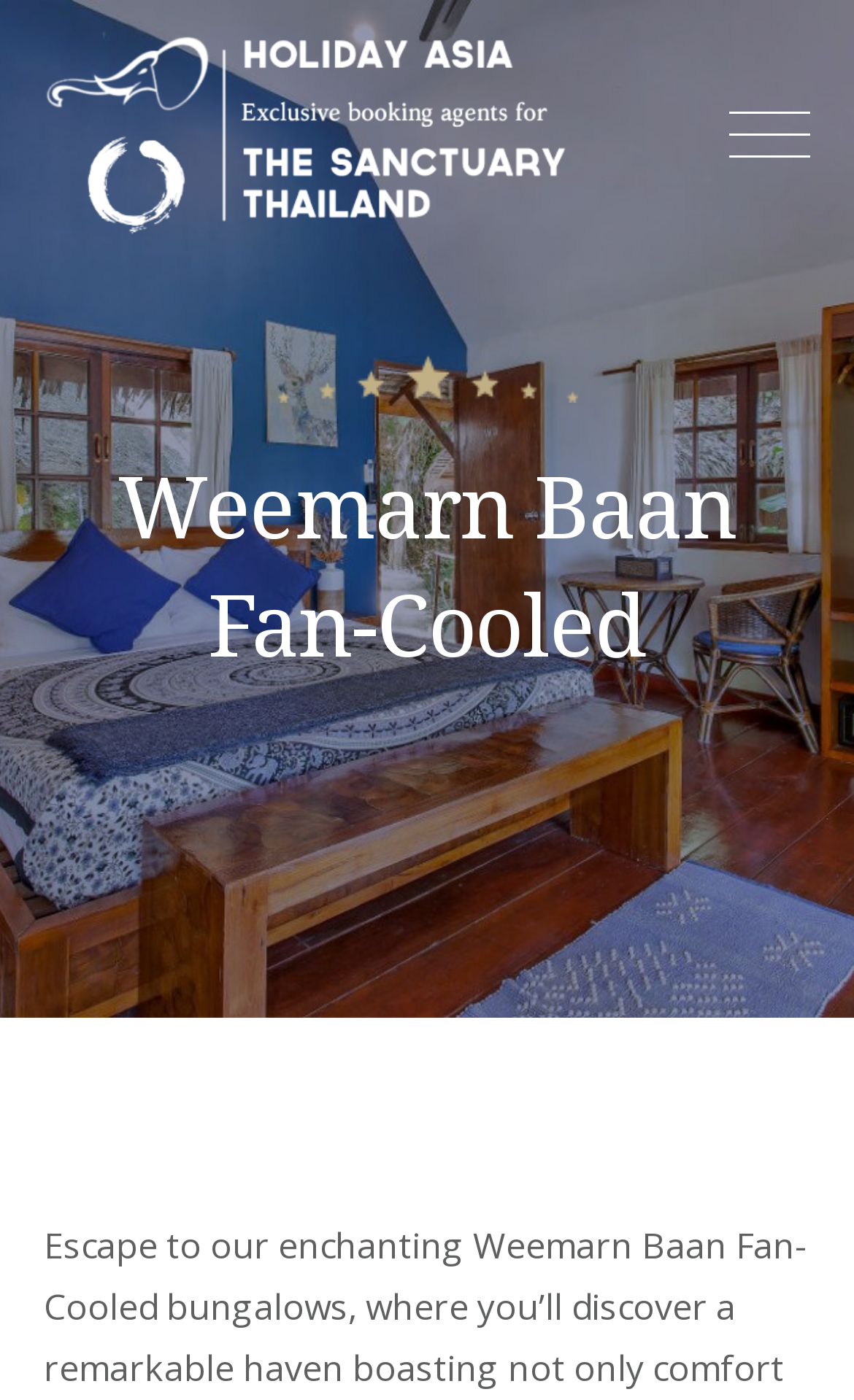Identify the webpage's primary heading and generate its text.

Weemarn Baan Fan-Cooled